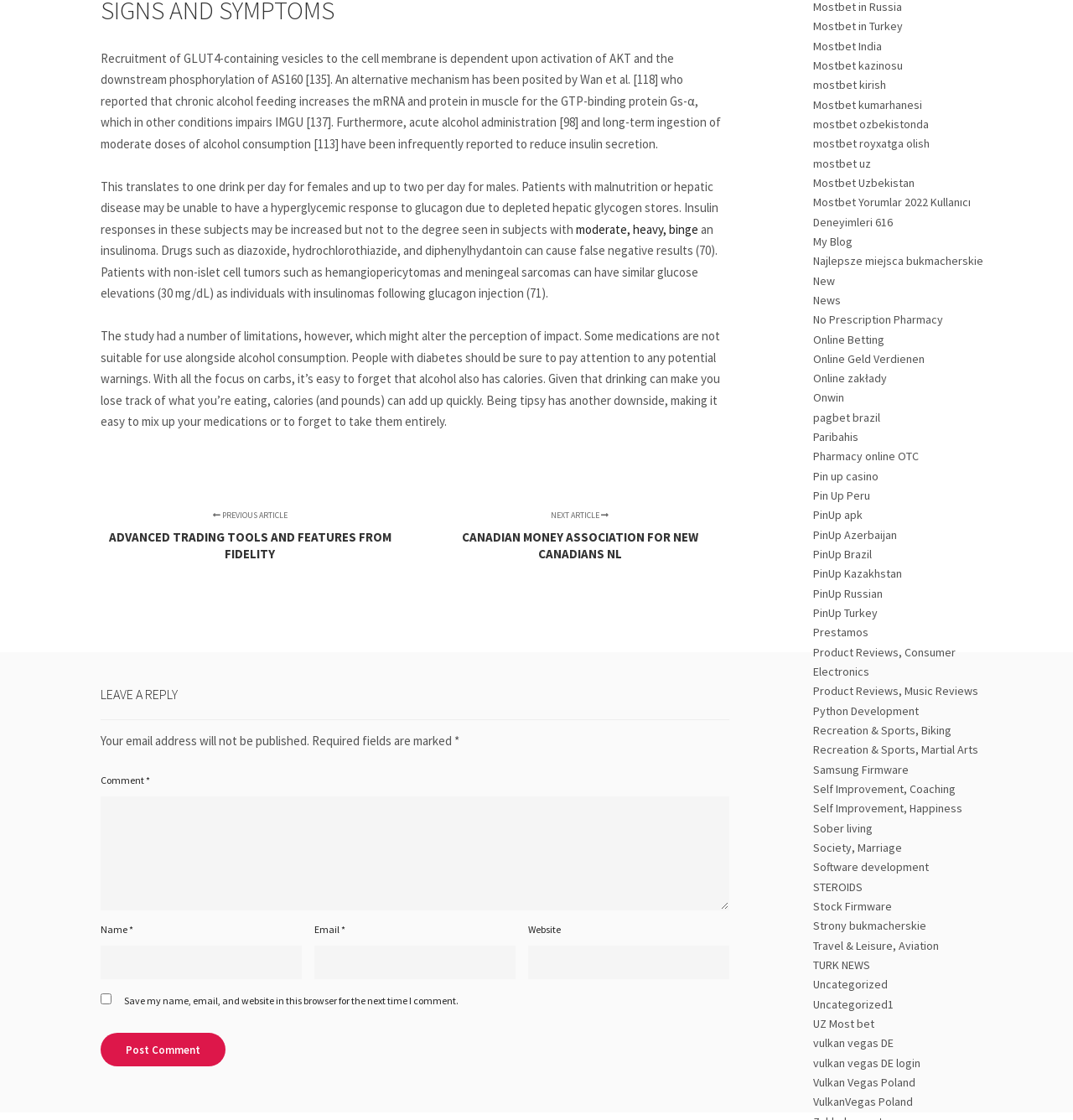Please find and report the bounding box coordinates of the element to click in order to perform the following action: "Click the 'Post Comment' button". The coordinates should be expressed as four float numbers between 0 and 1, in the format [left, top, right, bottom].

[0.094, 0.922, 0.21, 0.952]